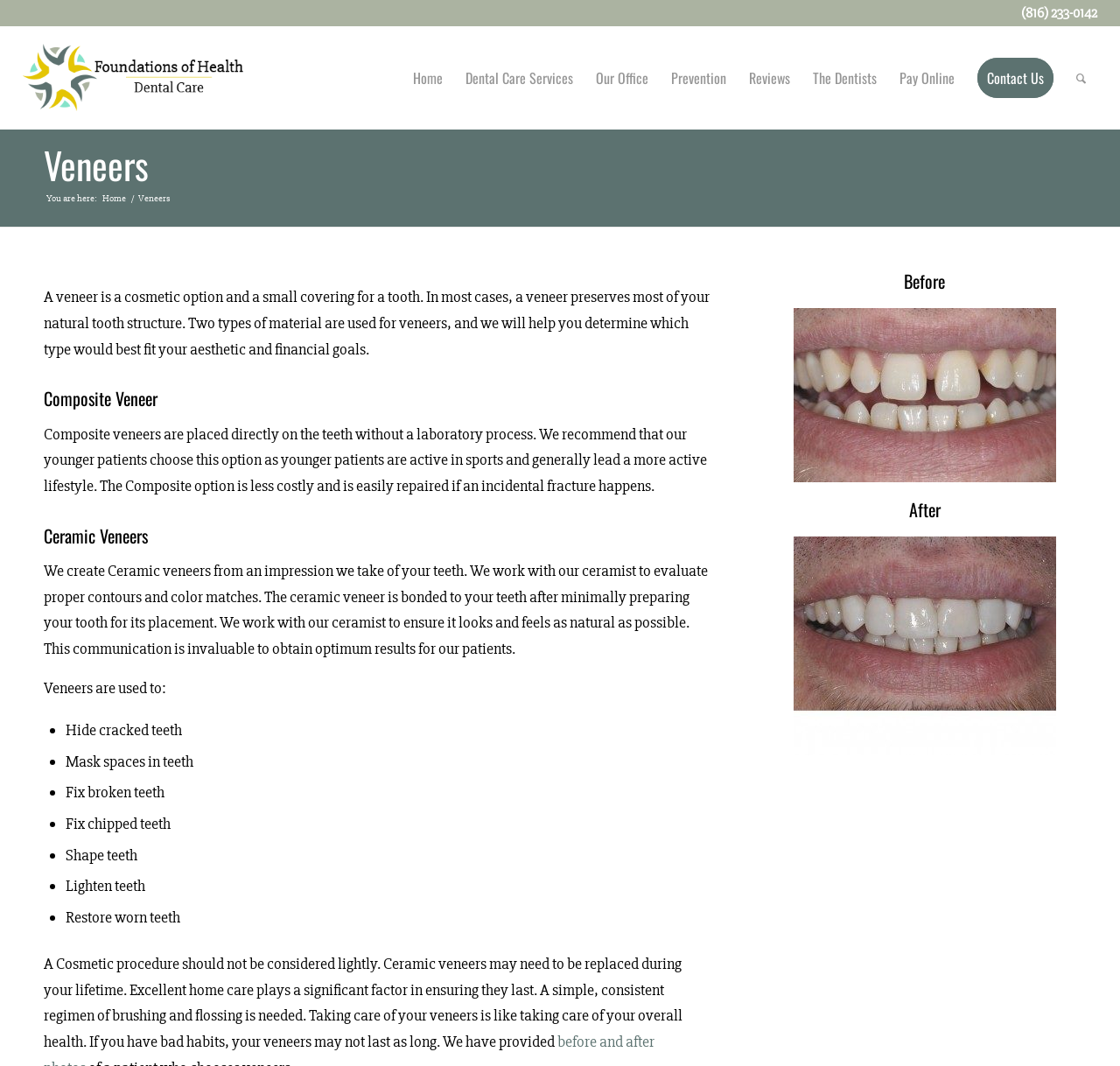Provide the bounding box coordinates for the UI element described in this sentence: "Search". The coordinates should be four float values between 0 and 1, i.e., [left, top, right, bottom].

[0.951, 0.025, 0.98, 0.121]